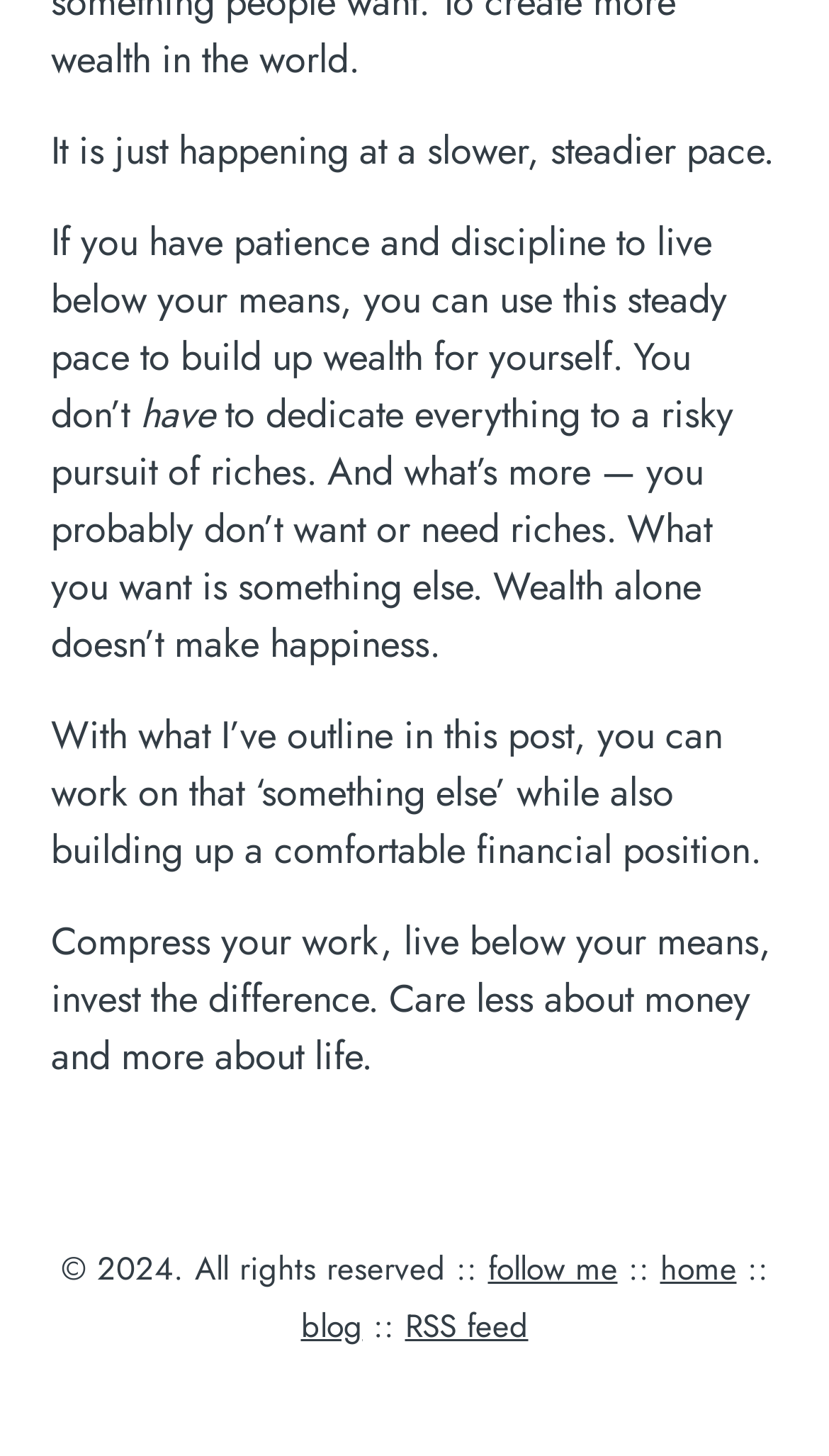What is the main idea of this webpage?
Please utilize the information in the image to give a detailed response to the question.

The webpage appears to be a blog post or article that discusses the importance of living below one's means, investing, and building wealth. The text suggests that one can achieve financial comfort without dedicating everything to a risky pursuit of riches.